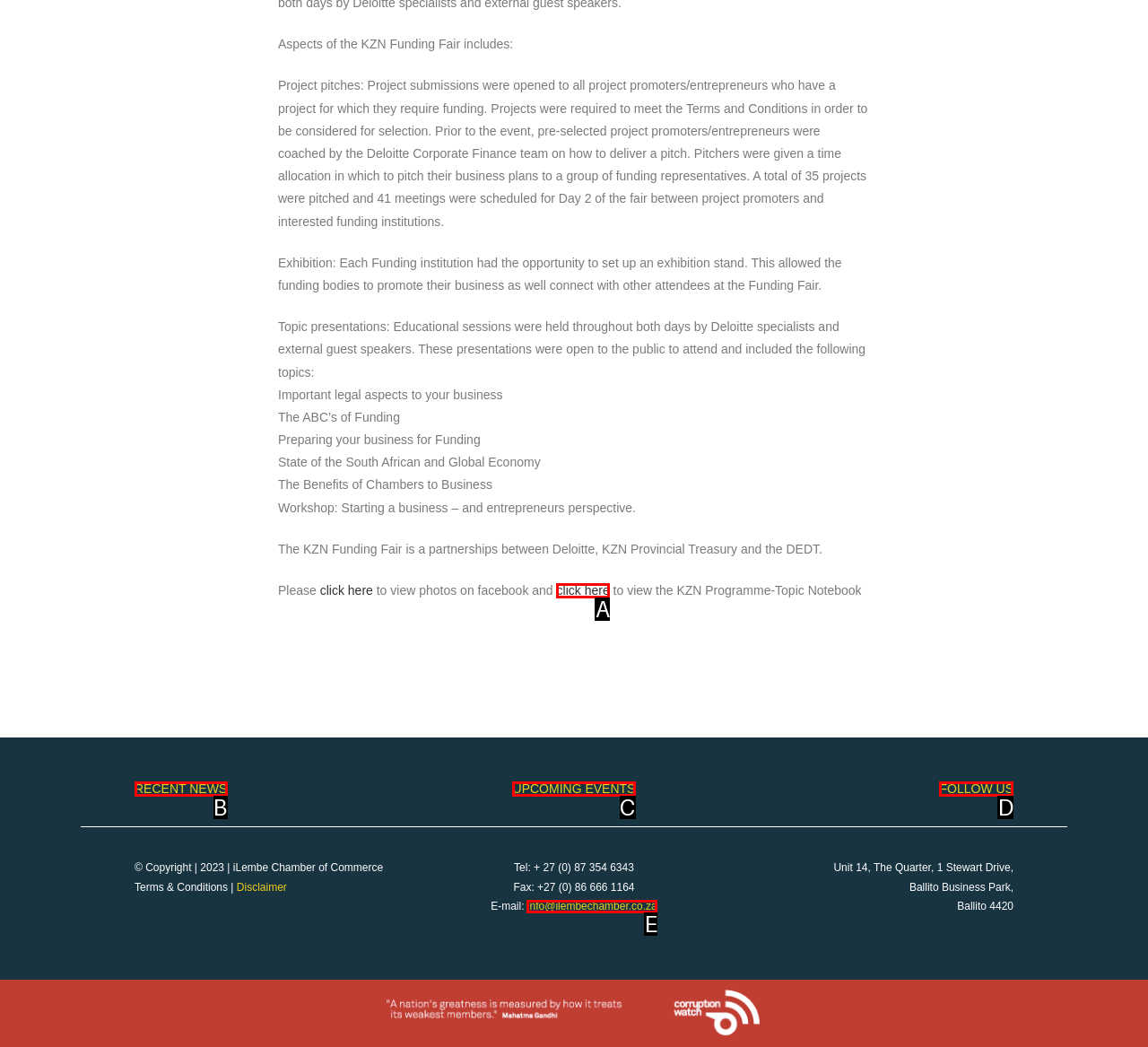Determine which HTML element best fits the description: FOLLOW US
Answer directly with the letter of the matching option from the available choices.

D